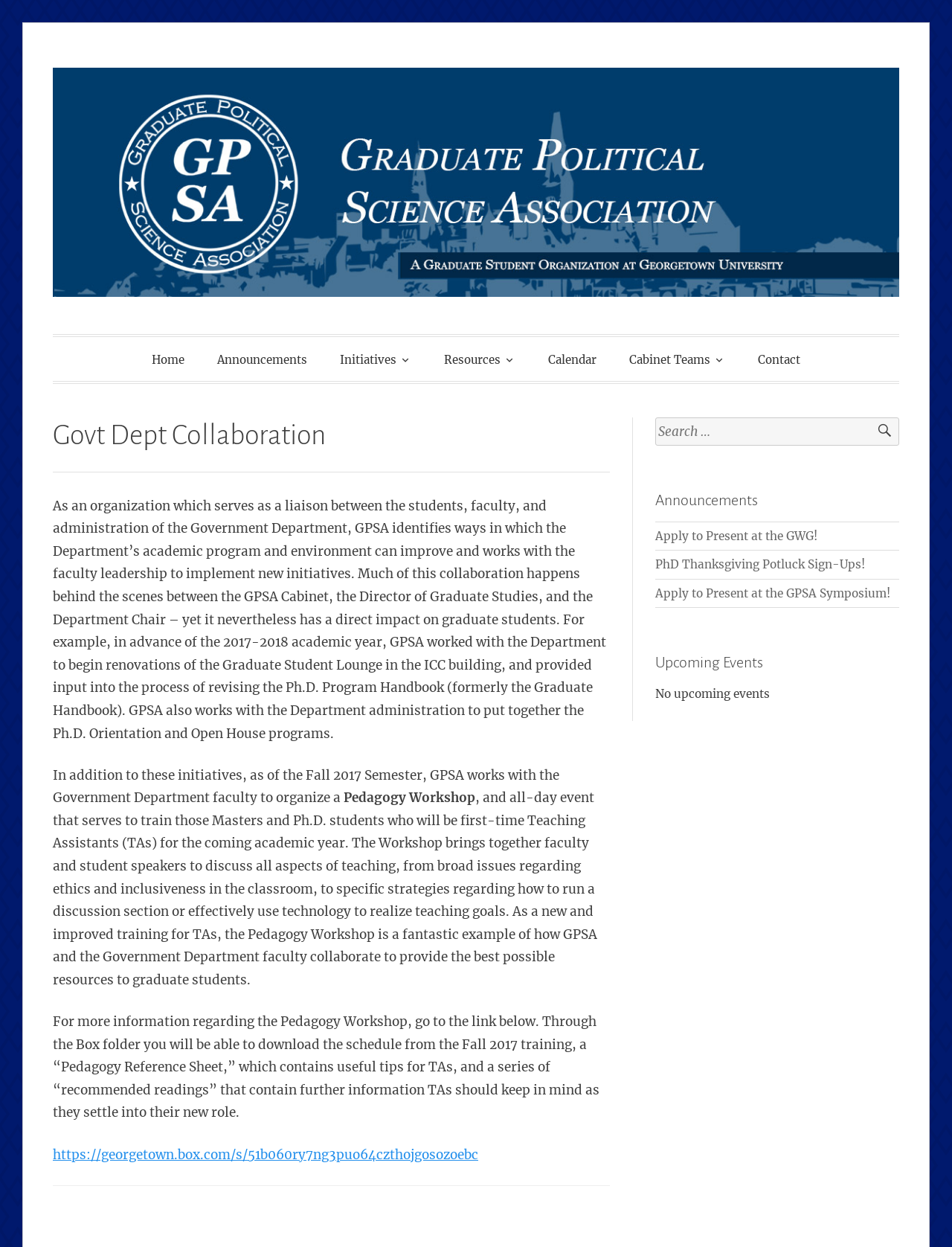What is the name of the organization?
Using the information from the image, provide a comprehensive answer to the question.

The name of the organization can be found in the link 'GPSA' with bounding box coordinates [0.055, 0.263, 0.18, 0.308]. It is also mentioned in the StaticText 'As an organization which serves as a liaison between the students, faculty, and administration of the Government Department, GPSA identifies ways in which the Department’s academic program and environment can improve...' with bounding box coordinates [0.055, 0.399, 0.637, 0.595].